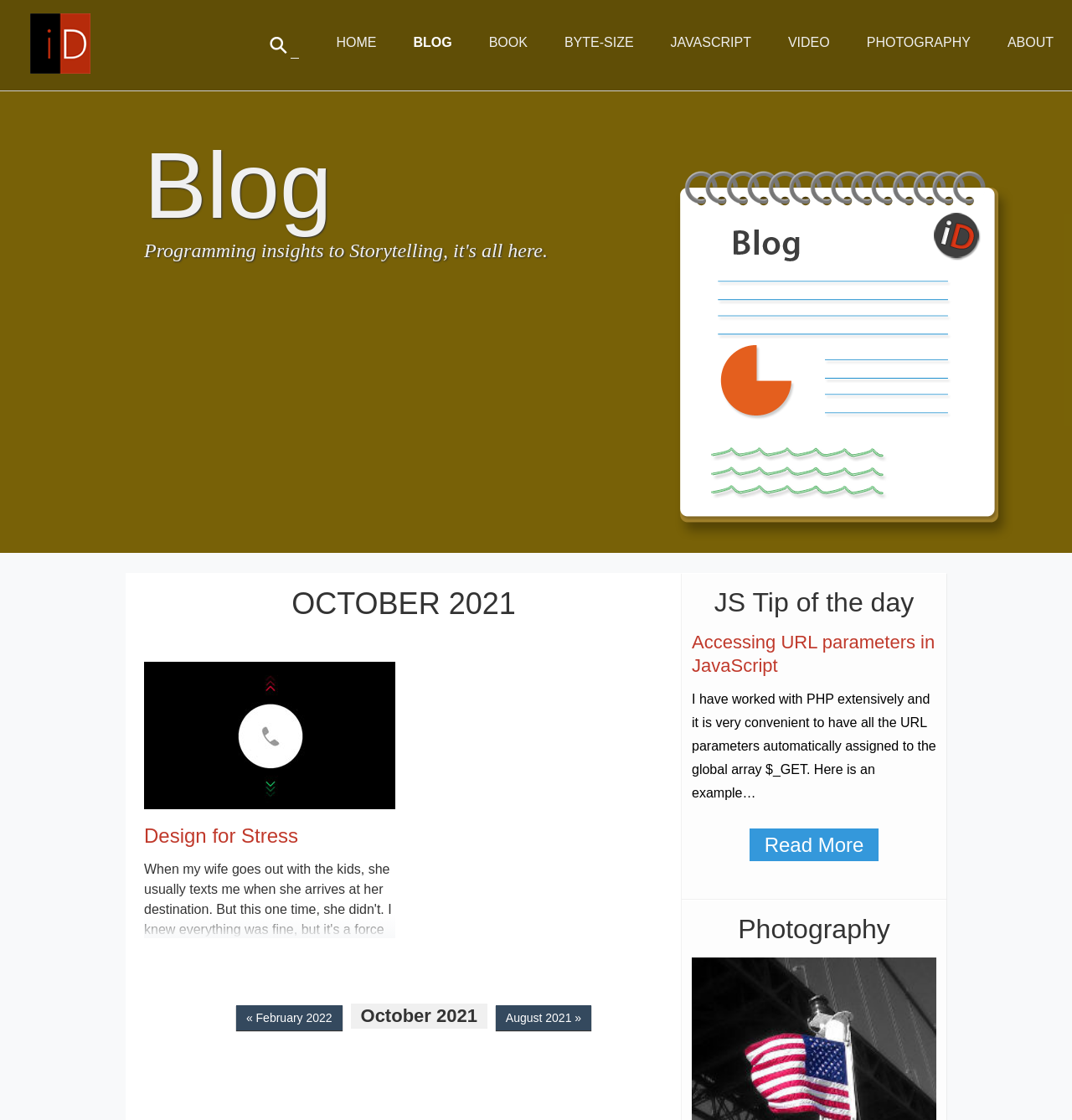Please identify the bounding box coordinates of the element that needs to be clicked to perform the following instruction: "go to homepage".

[0.314, 0.031, 0.351, 0.044]